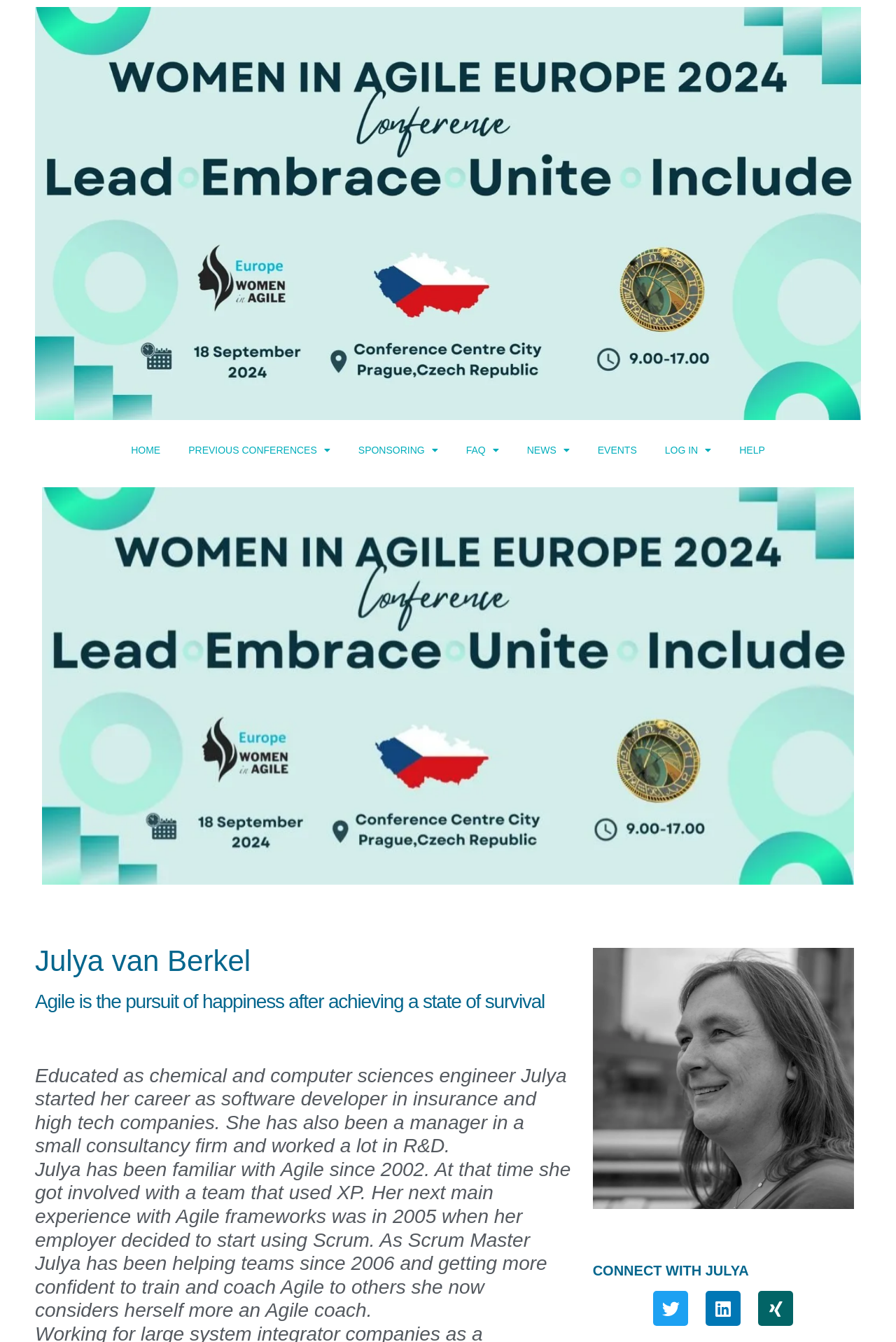Provide a thorough summary of the webpage.

The webpage is about Julya van Berkel, a speaker at the Prague Women in Agile Europe 2024 conference. At the top, there is a navigation menu with links to "HOME", "PREVIOUS CONFERENCES", "SPONSORING", "FAQ", "NEWS", "EVENTS", and "HELP". These links are positioned horizontally, with "HOME" on the left and "HELP" on the right.

Below the navigation menu, there is a large banner image that spans almost the entire width of the page, with the title "WIAEU2024 Banner". 

On the left side of the page, there is a section dedicated to Julya van Berkel, with a heading that reads "Julya van Berkel" and a quote "Agile is the pursuit of happiness after achieving a state of survival". Below this section, there is a link to Julya van Berkel's profile.

On the right side of the page, there is a section with a heading "JULYA" and a subheading "CONNECT WITH". This section contains links to Julya van Berkel's social media profiles, including Twitter and Linkedin.